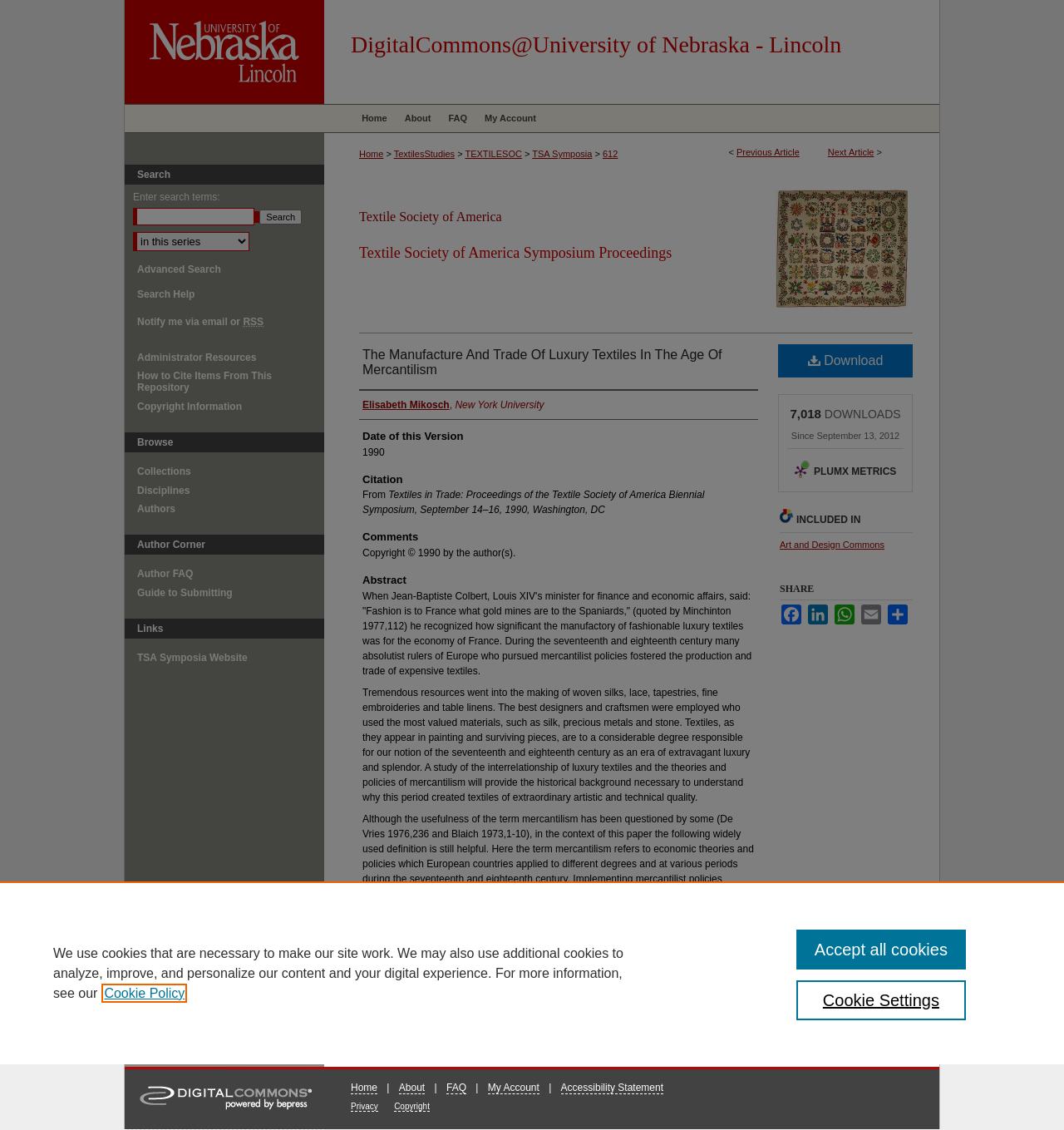Please find the bounding box for the UI element described by: "Stanley Dempsey".

None